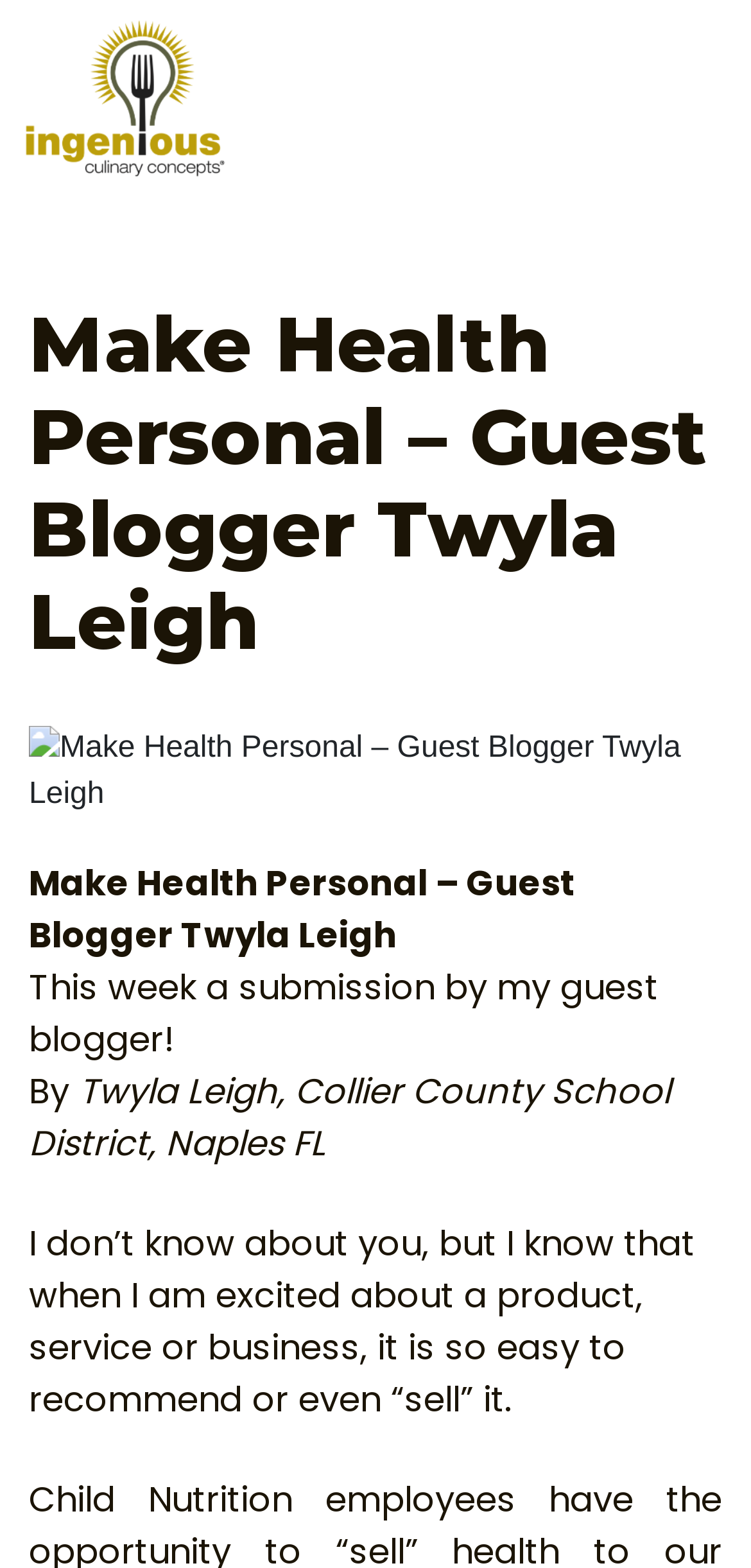Please identify the primary heading of the webpage and give its text content.

Make Health Personal – Guest Blogger Twyla Leigh